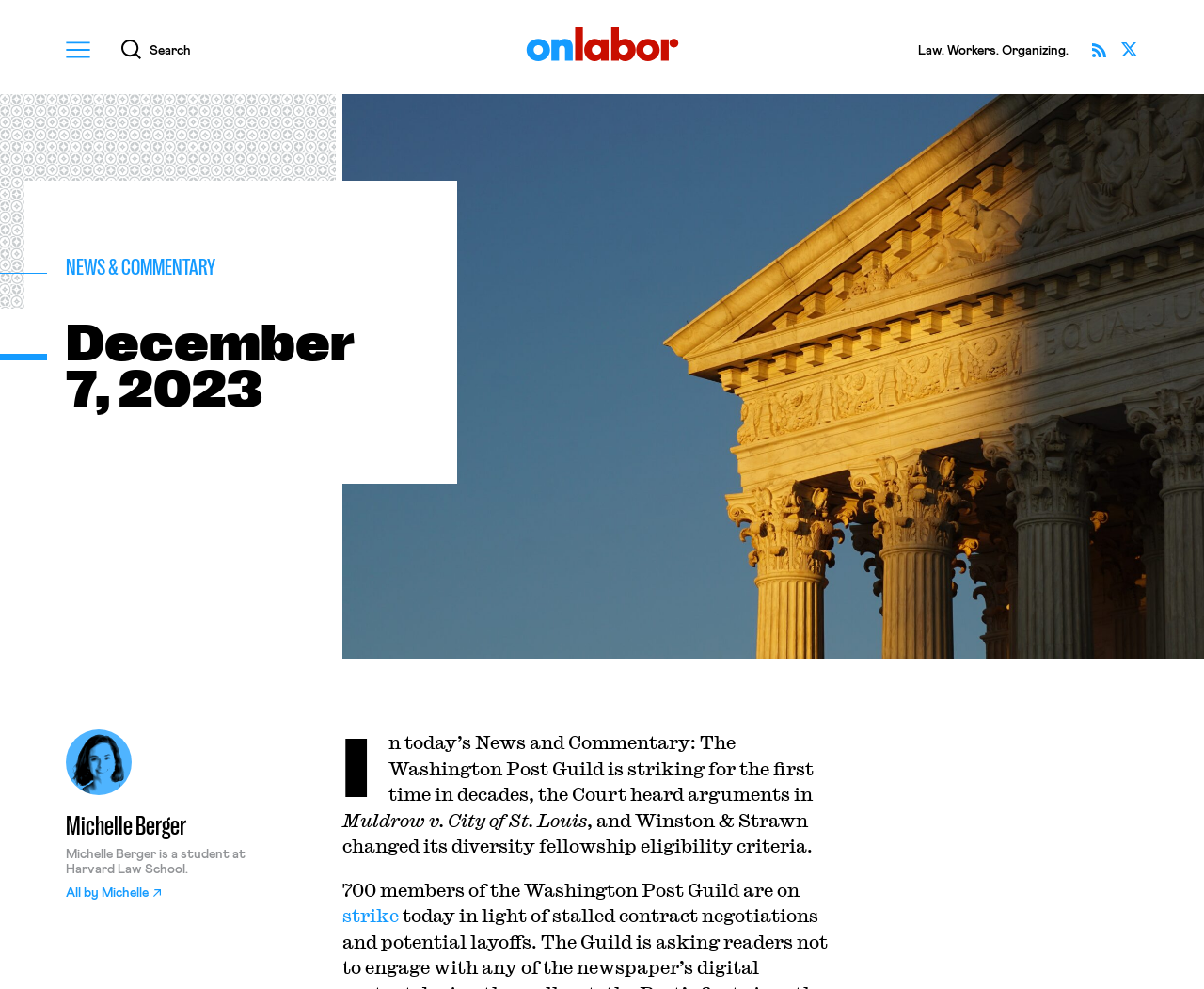What is the name of the website? Based on the image, give a response in one word or a short phrase.

OnLabor